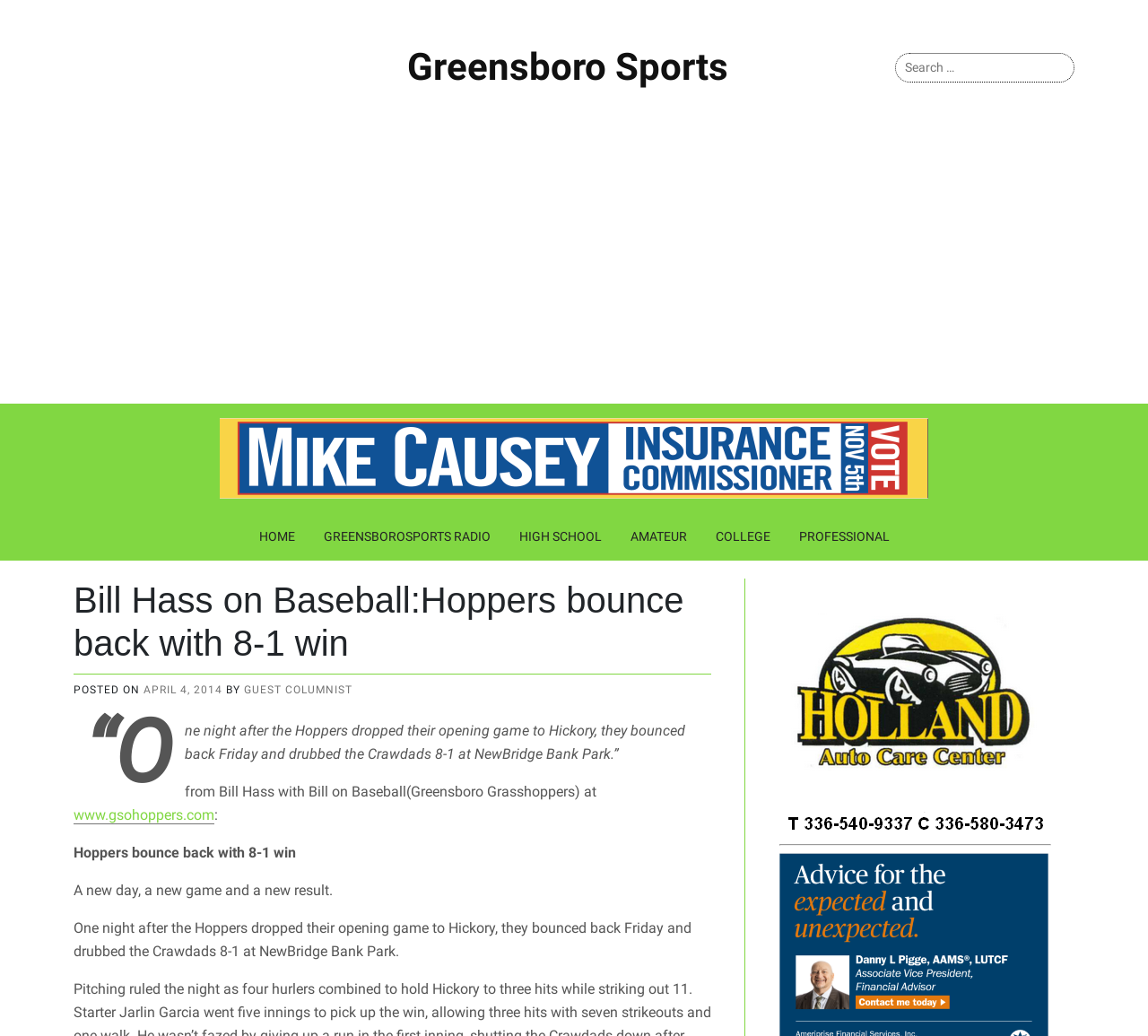Determine the bounding box coordinates for the UI element with the following description: "GreensboroSports Radio". The coordinates should be four float numbers between 0 and 1, represented as [left, top, right, bottom].

[0.269, 0.496, 0.439, 0.541]